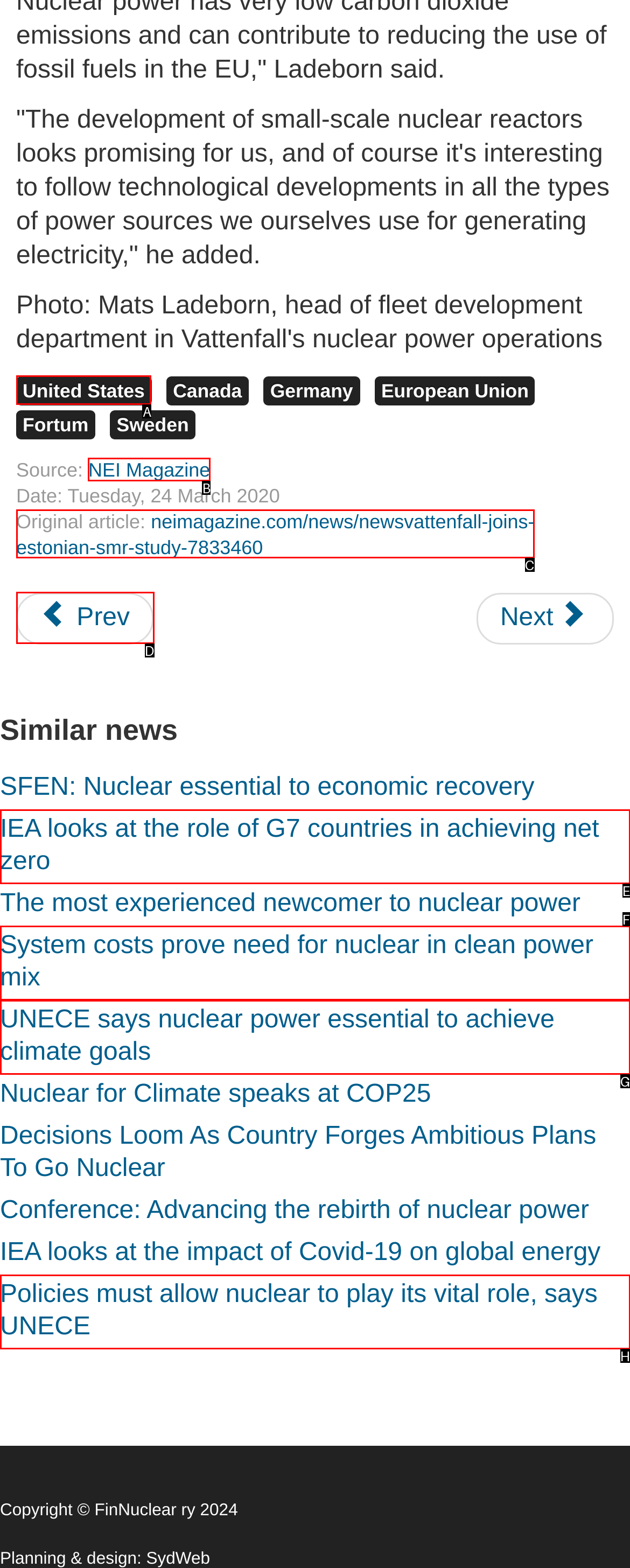Choose the letter of the UI element necessary for this task: Click the Intel logo to return to the home page
Answer with the correct letter.

None